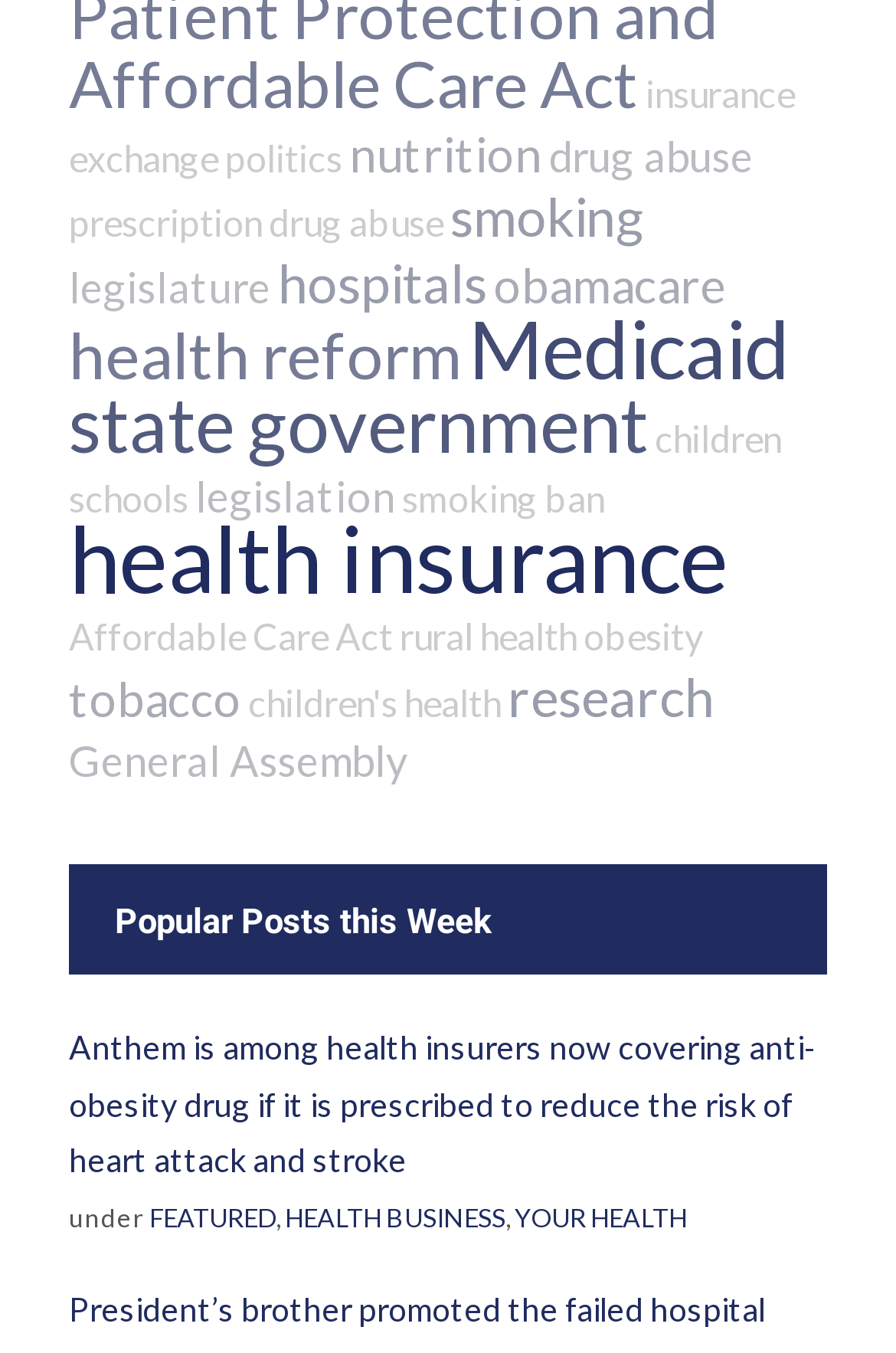Identify the bounding box coordinates for the element that needs to be clicked to fulfill this instruction: "read the featured health business article". Provide the coordinates in the format of four float numbers between 0 and 1: [left, top, right, bottom].

[0.318, 0.888, 0.564, 0.91]